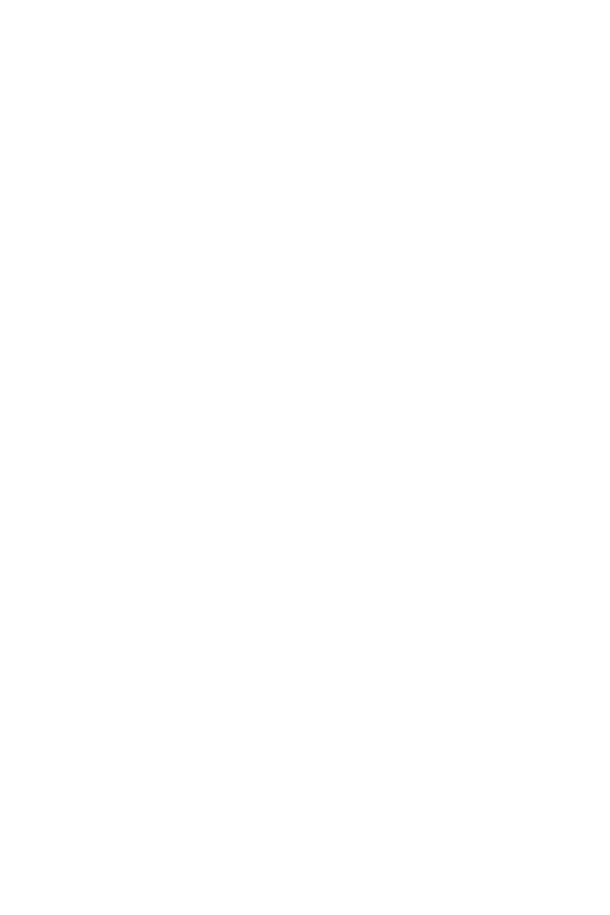What is the purpose of the image on the webpage?
Could you answer the question in a detailed manner, providing as much information as possible?

The image is positioned prominently on the webpage, serving as a captivating highlight that invites viewers to engage with the anniversary collection, suggesting that its purpose is to attract visitors and encourage them to explore the collection.